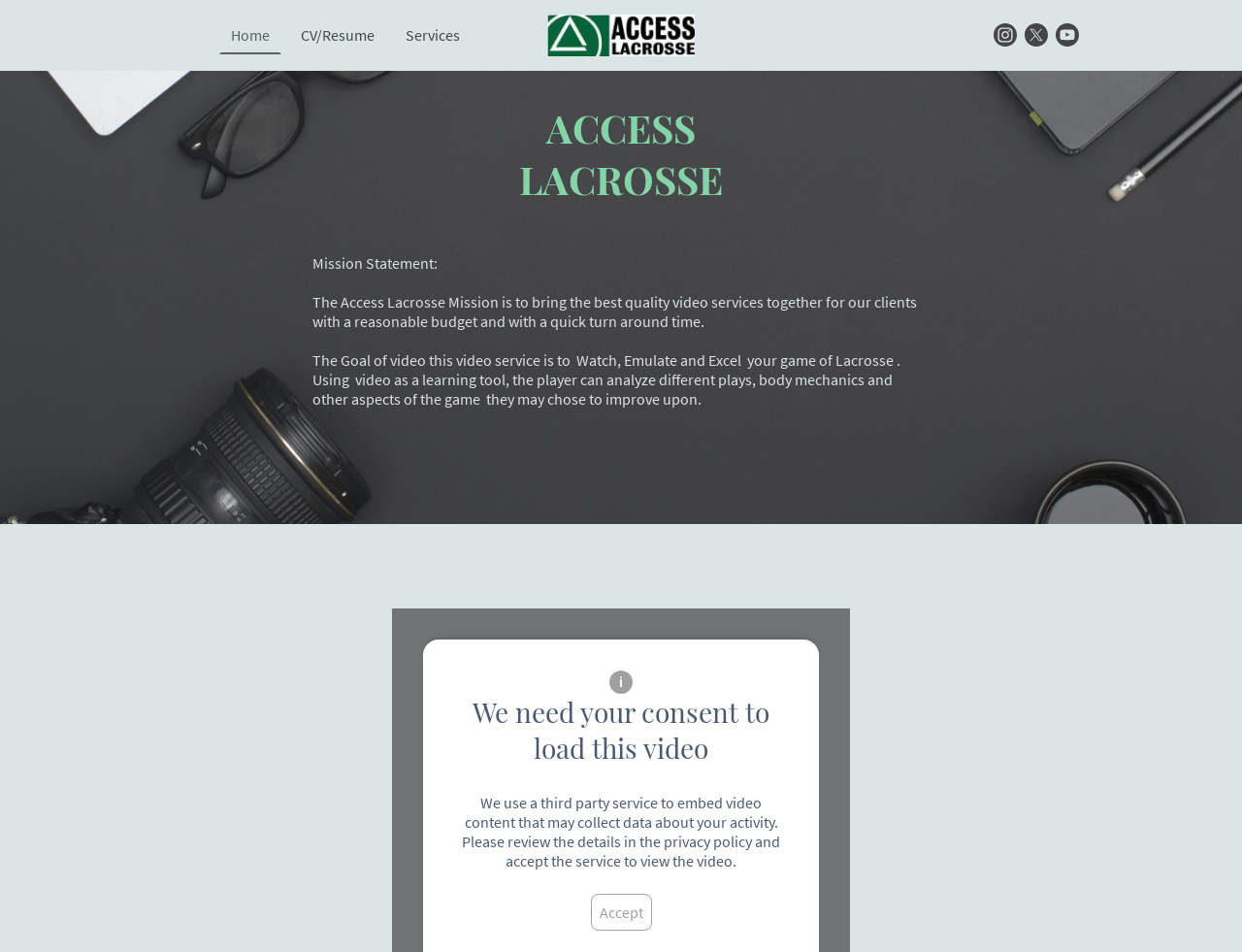Use a single word or phrase to answer the question: What is the name of the website?

Home